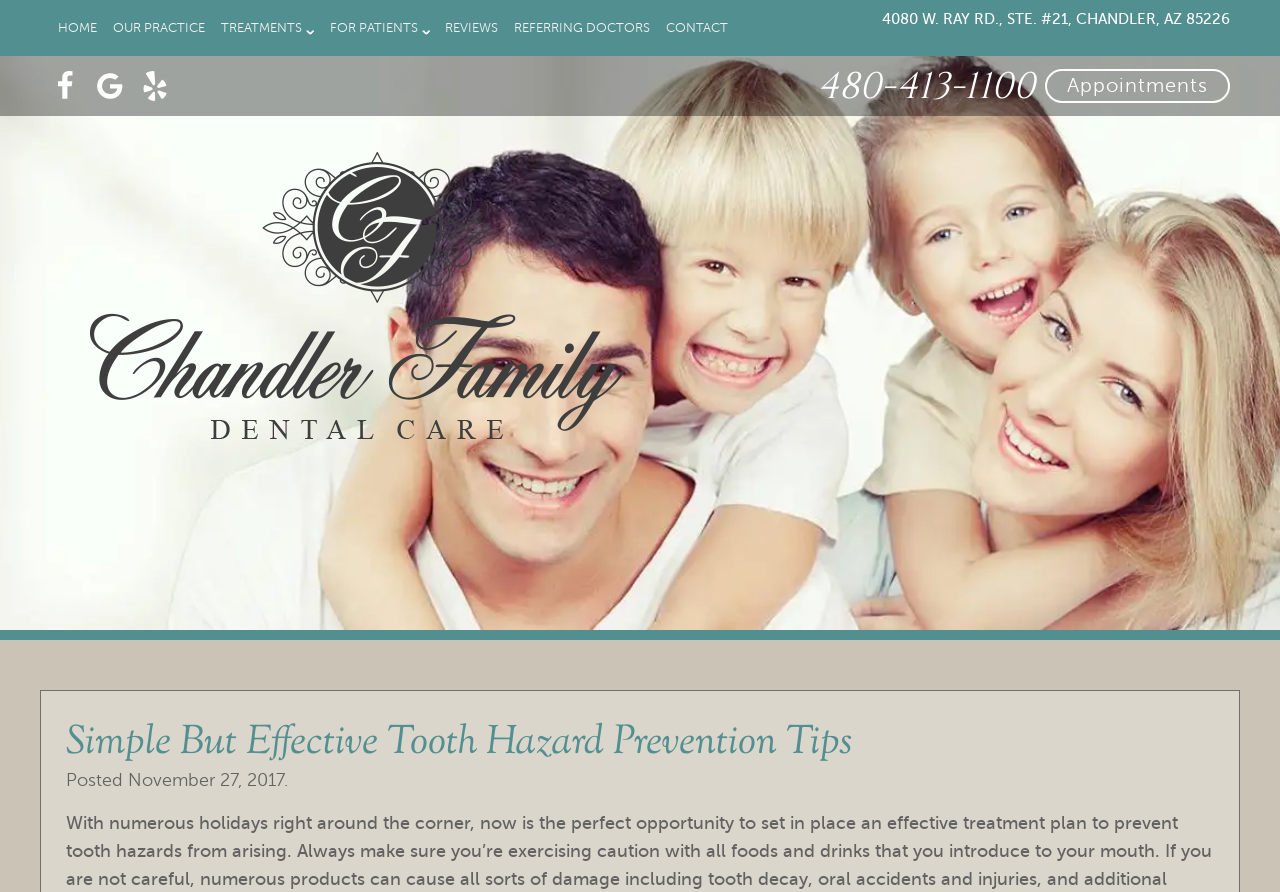Determine the bounding box coordinates of the area to click in order to meet this instruction: "Click the logo".

[0.07, 0.168, 0.489, 0.502]